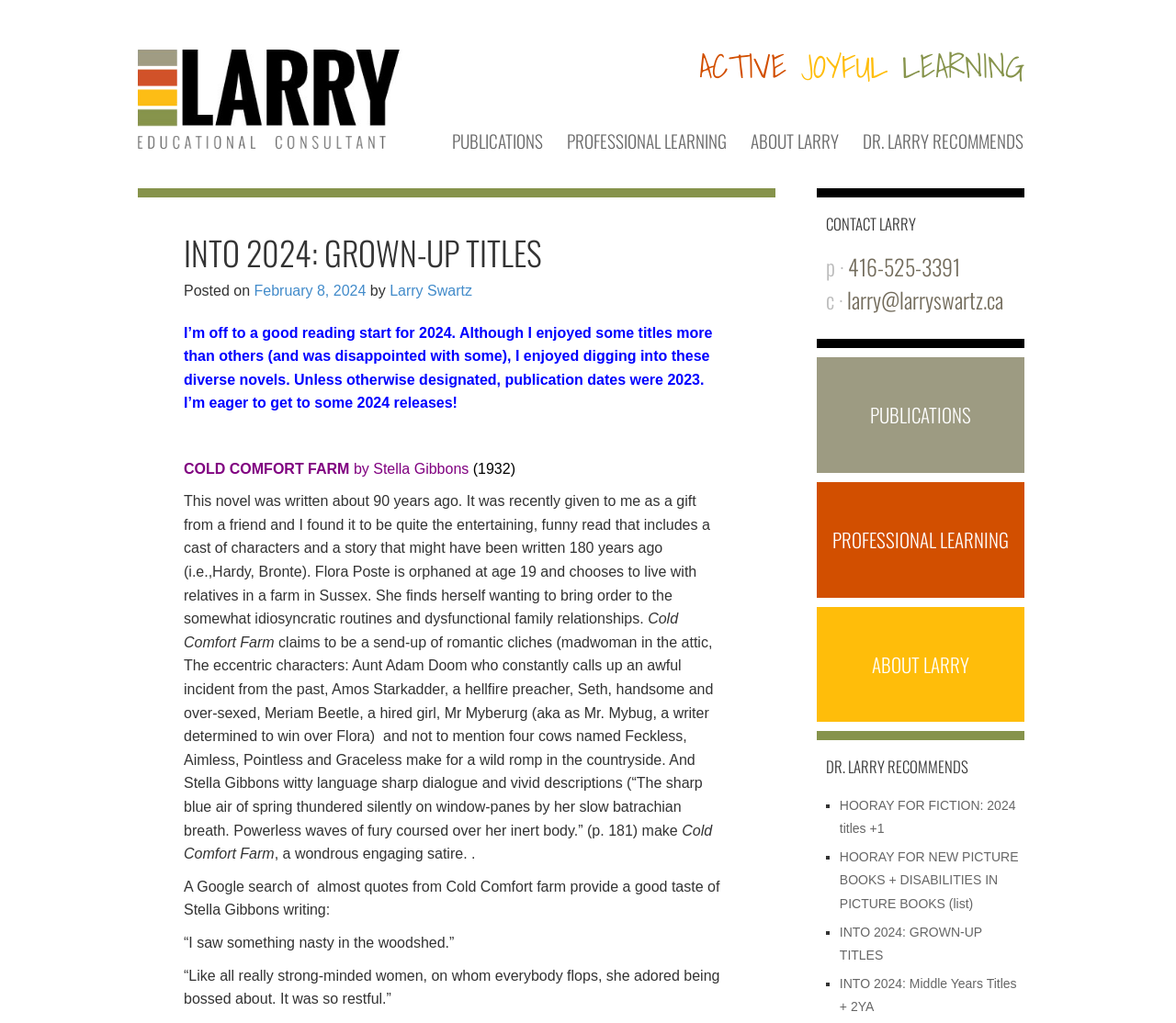Provide a single word or phrase to answer the given question: 
What is the name of the website owner?

Larry Swartz